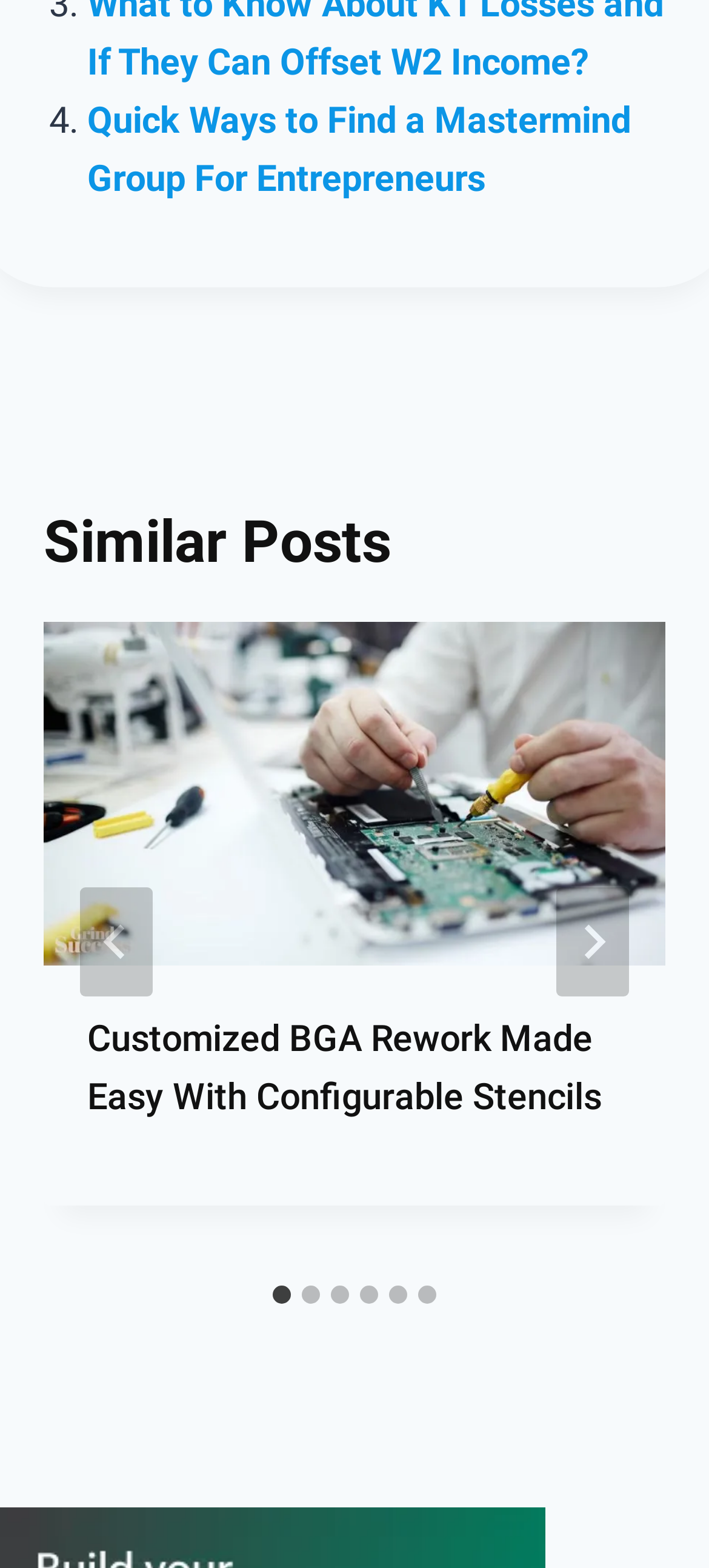Determine the bounding box coordinates for the clickable element required to fulfill the instruction: "Go to the 'Customized BGA Rework Made Easy with Configurable Stencils' article". Provide the coordinates as four float numbers between 0 and 1, i.e., [left, top, right, bottom].

[0.062, 0.396, 0.938, 0.769]